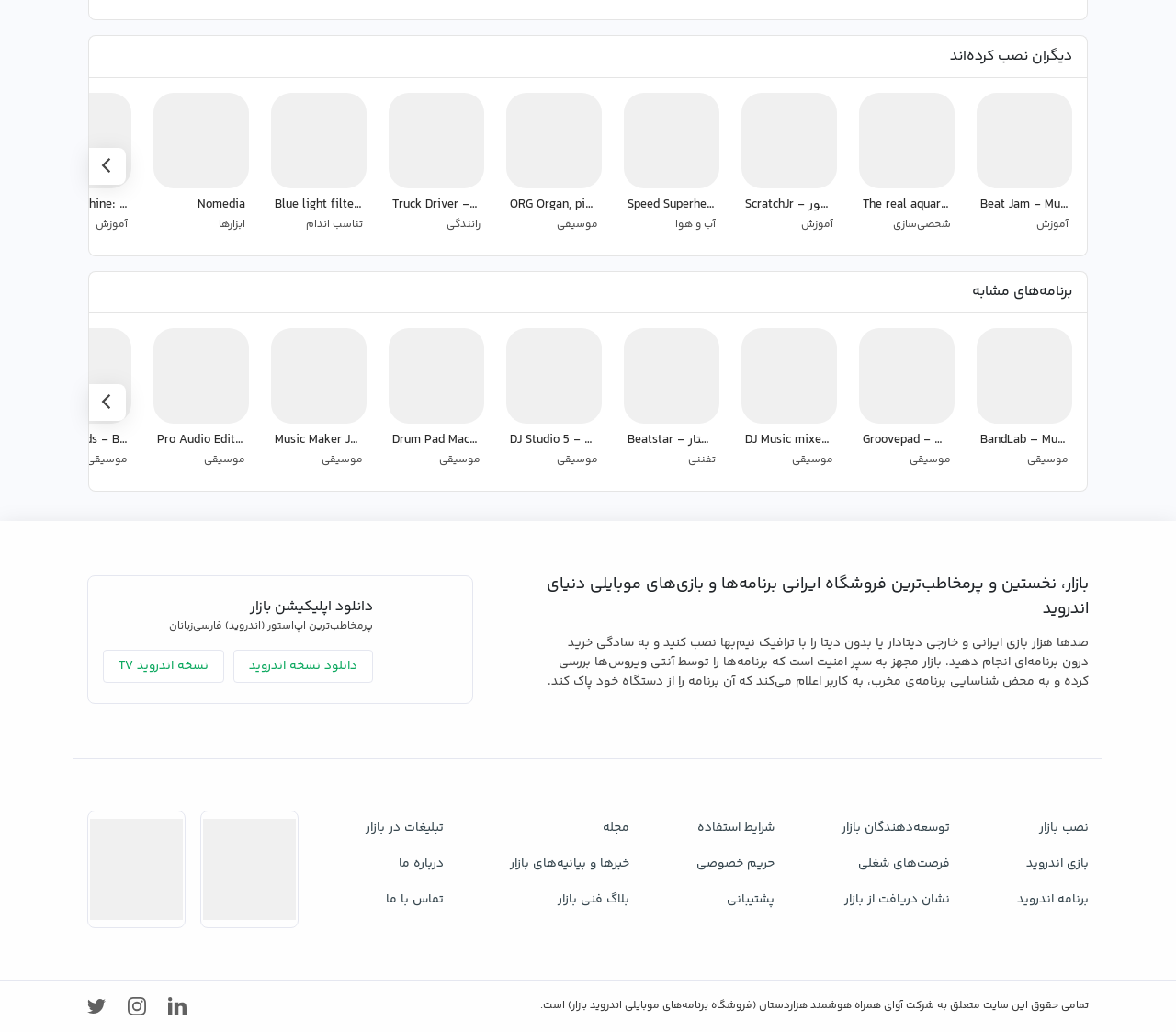Please locate the bounding box coordinates of the element that needs to be clicked to achieve the following instruction: "Read the article 'Simple steps to setup WordPress SMTP email without a plugin'". The coordinates should be four float numbers between 0 and 1, i.e., [left, top, right, bottom].

None